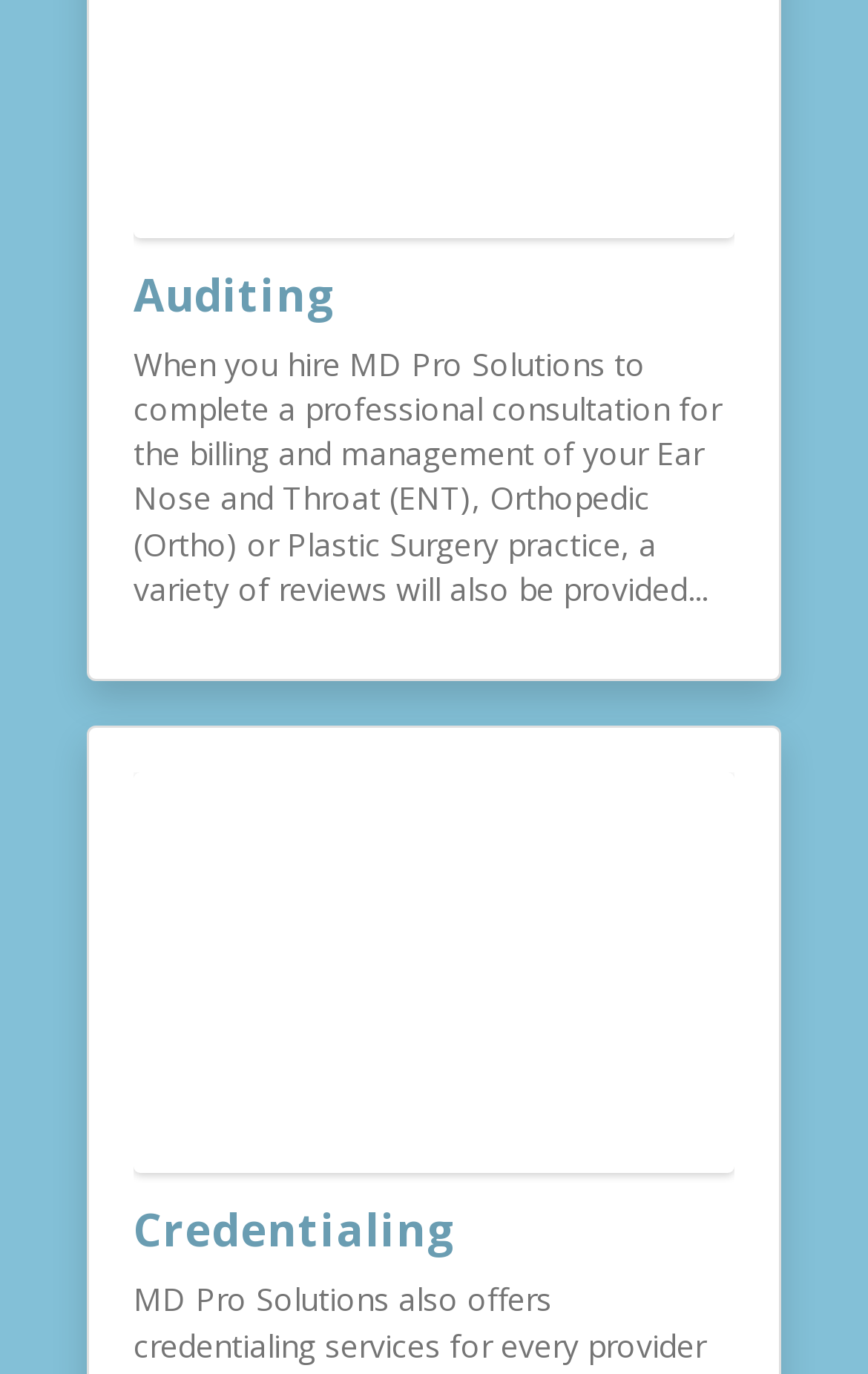How many main sections are on this webpage?
Look at the image and construct a detailed response to the question.

The webpage has two main headings, 'Auditing' and 'Credentialing', which suggests that there are two main sections on this webpage. The structure of the webpage also supports this conclusion, with each section having its own text and links.